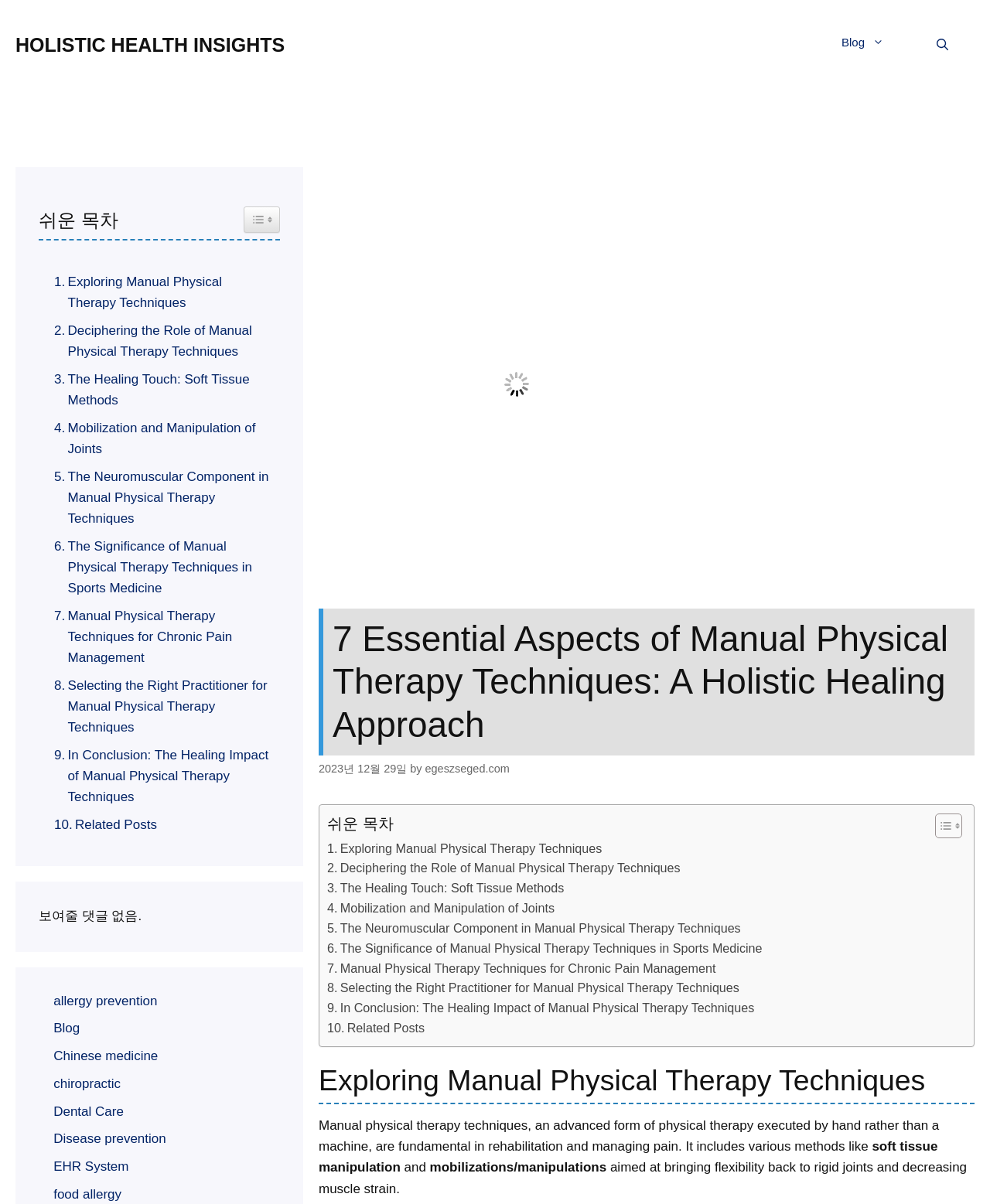Describe every aspect of the webpage in a detailed manner.

This webpage is about manual physical therapy techniques, with a focus on their transformative impact on health and wellbeing. At the top, there is a banner with the site's name, followed by a navigation menu with links to the blog, search, and other sections. Below the navigation menu, there is a large image related to manual physical therapy.

The main content area is divided into sections, with headings and links to different topics related to manual physical therapy. The first section has a heading "7 Essential Aspects of Manual Physical Therapy Techniques: A Holistic Healing Approach" and includes a time stamp and author information. Below this, there is a table of contents with links to different sections of the article, including "Exploring Manual Physical Therapy Techniques", "Deciphering the Role of Manual Physical Therapy Techniques", and others.

The main article content starts with a heading "Exploring Manual Physical Therapy Techniques" and includes several paragraphs of text discussing the topic. The text is interspersed with links to related topics and other articles on the site.

On the right-hand side of the page, there is a complementary section with a table of contents that mirrors the one in the main content area. Below this, there are links to other articles on the site, organized by category.

At the bottom of the page, there is a section with links to other topics, including allergy prevention, Chinese medicine, chiropractic, and others.